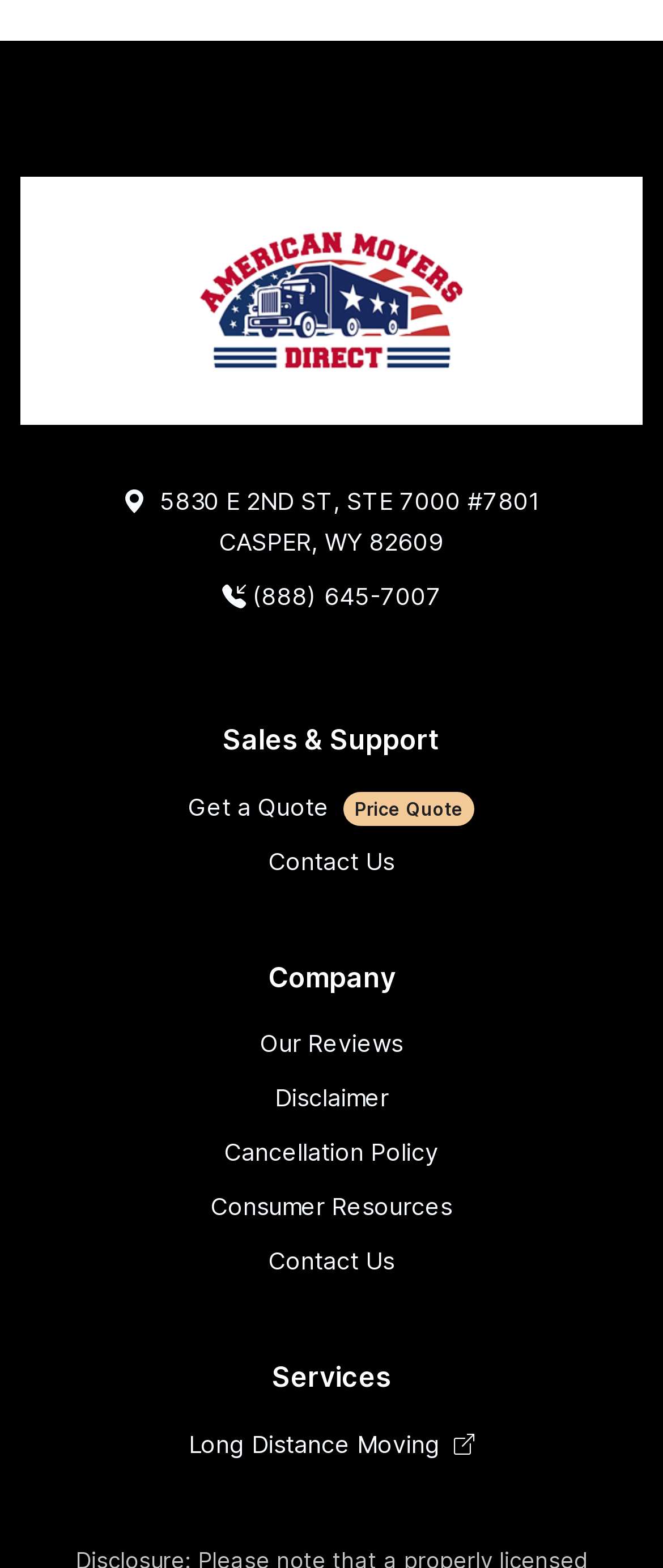What is the phone number on the webpage?
Using the information from the image, give a concise answer in one word or a short phrase.

(888) 645-7007